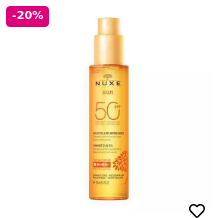Using the image as a reference, answer the following question in as much detail as possible:
What is the color of the packaging design?

The caption describes the packaging as having a 'vibrant orange design', which suggests that the color of the packaging is a bright and intense orange shade.